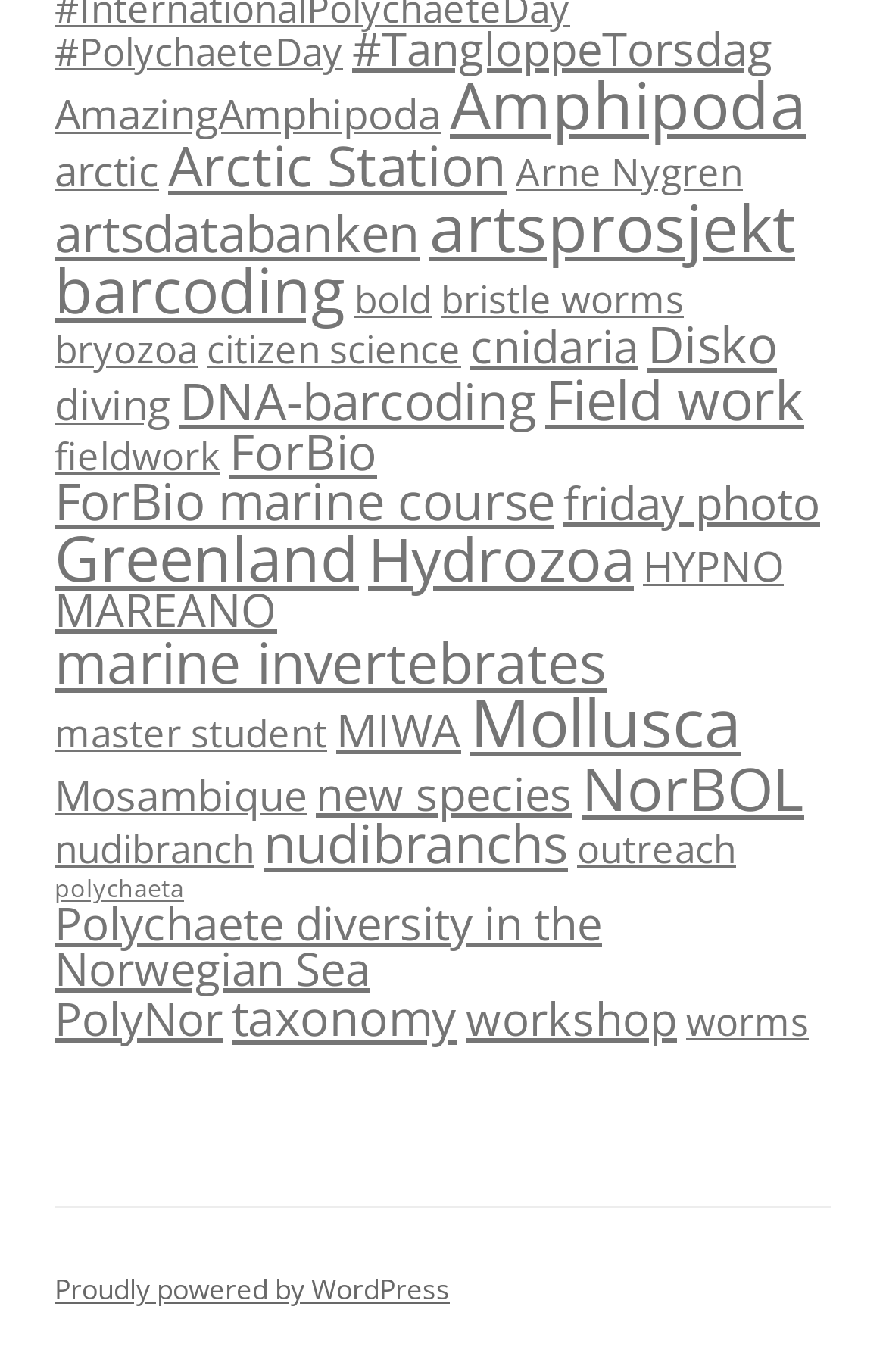Please specify the bounding box coordinates of the element that should be clicked to execute the given instruction: 'go to About me'. Ensure the coordinates are four float numbers between 0 and 1, expressed as [left, top, right, bottom].

None